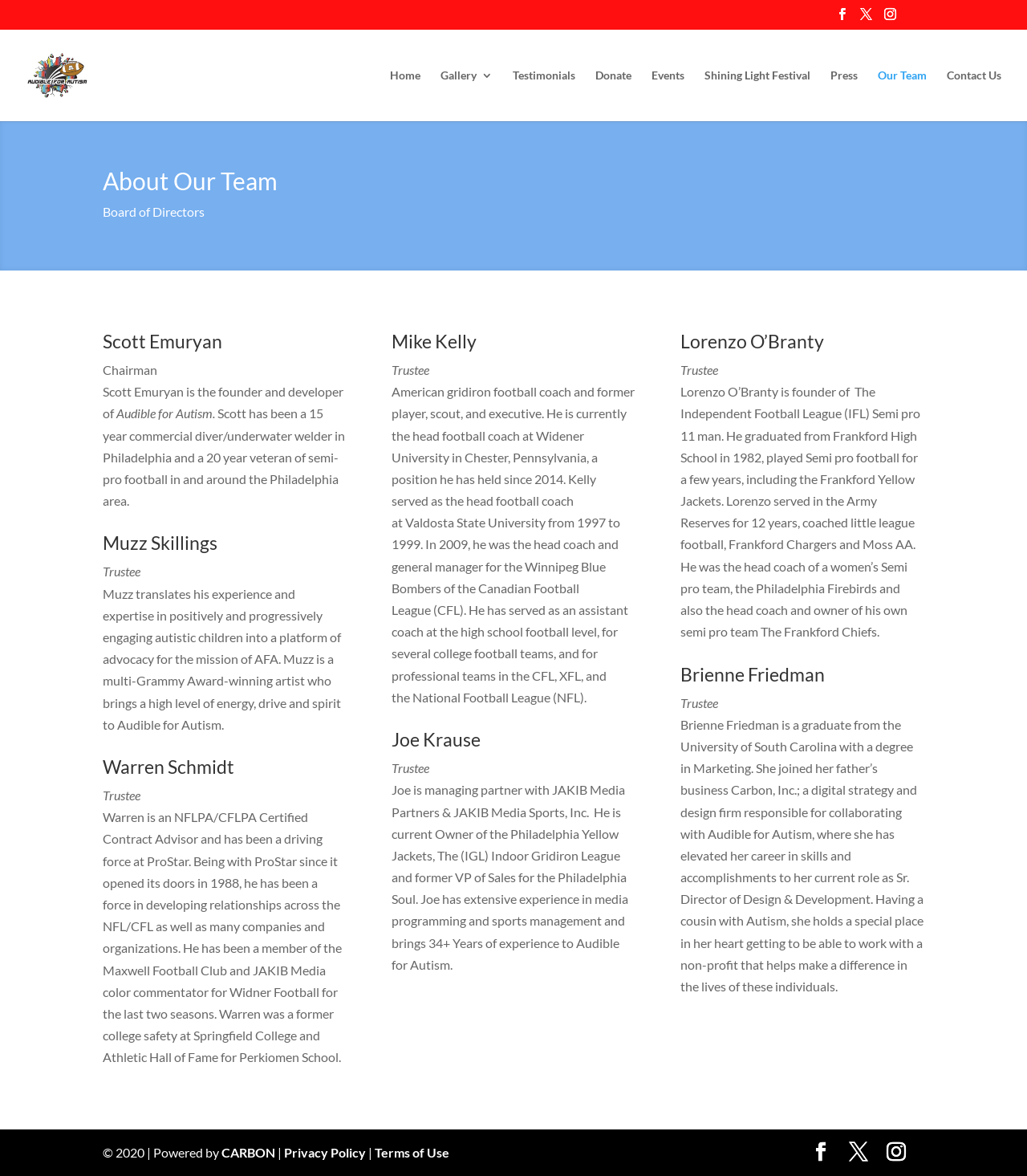Determine the primary headline of the webpage.

About Our Team